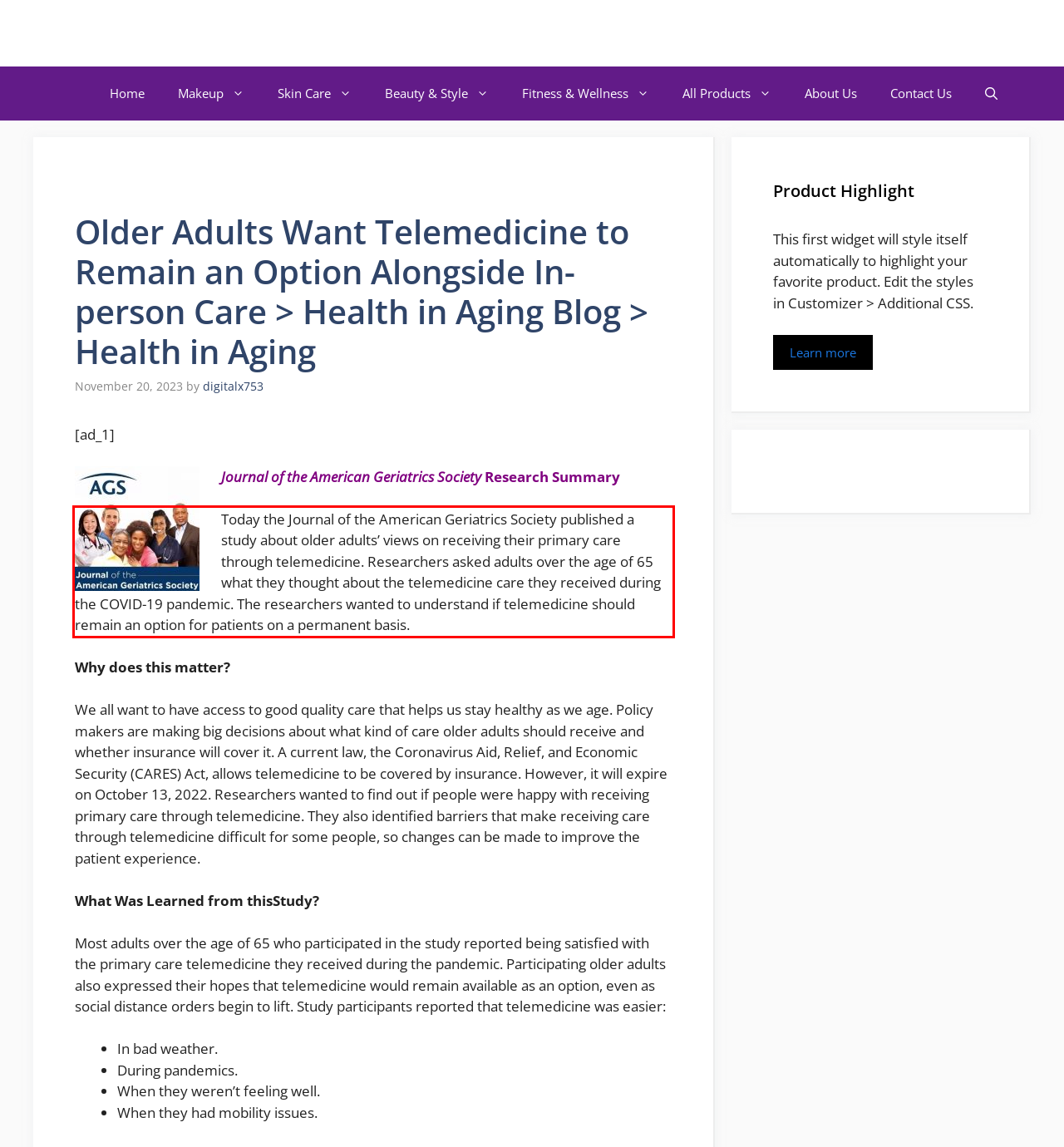Please identify and extract the text from the UI element that is surrounded by a red bounding box in the provided webpage screenshot.

Today the Journal of the American Geriatrics Society published a study about older adults’ views on receiving their primary care through telemedicine. Researchers asked adults over the age of 65 what they thought about the telemedicine care they received during the COVID-19 pandemic. The researchers wanted to understand if telemedicine should remain an option for patients on a permanent basis.